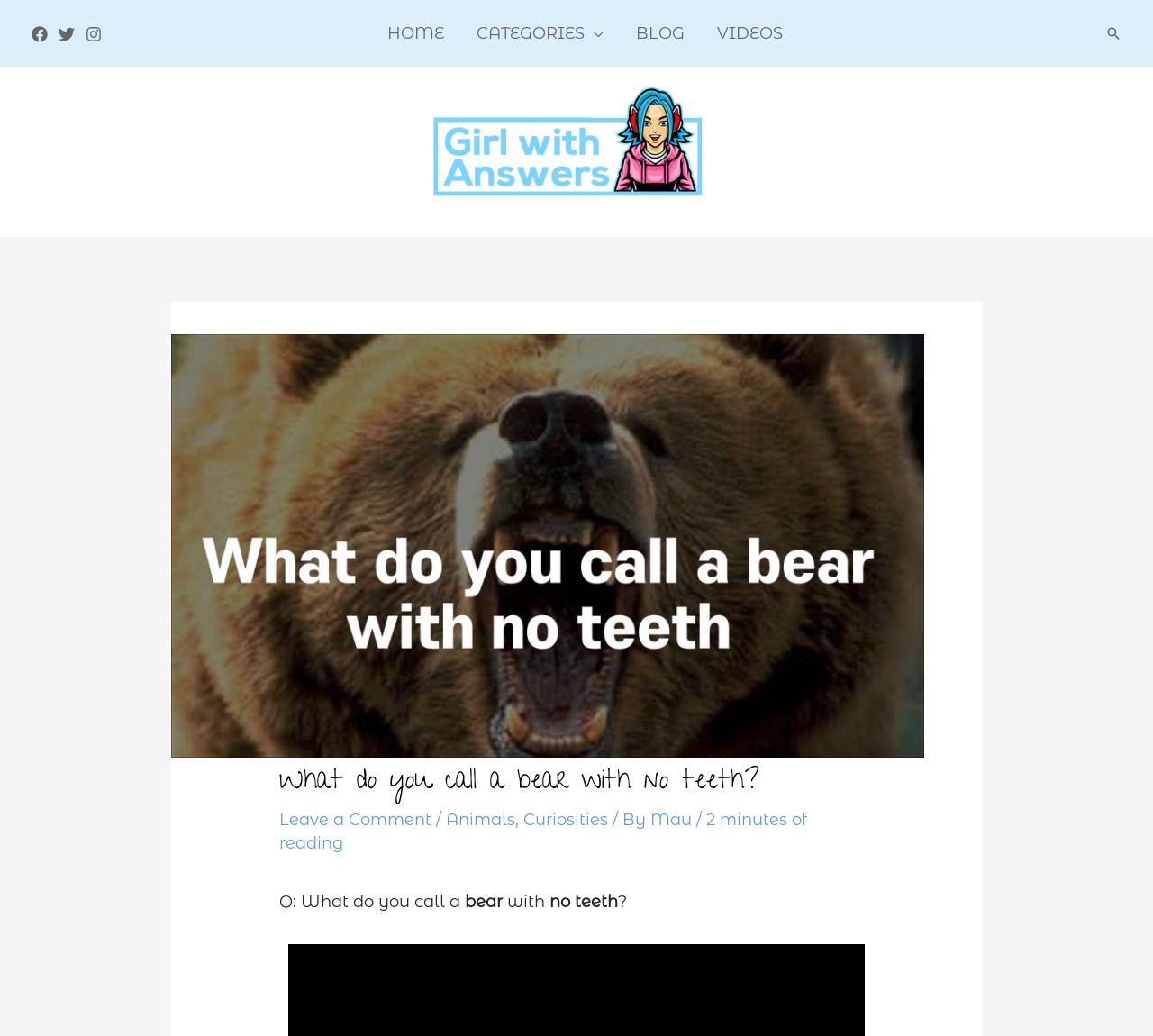Using the details in the image, give a detailed response to the question below:
How many social media links are present at the top of the webpage?

There are three social media links present at the top of the webpage, which are Facebook, Twitter, and Instagram, each with an image and a link element.